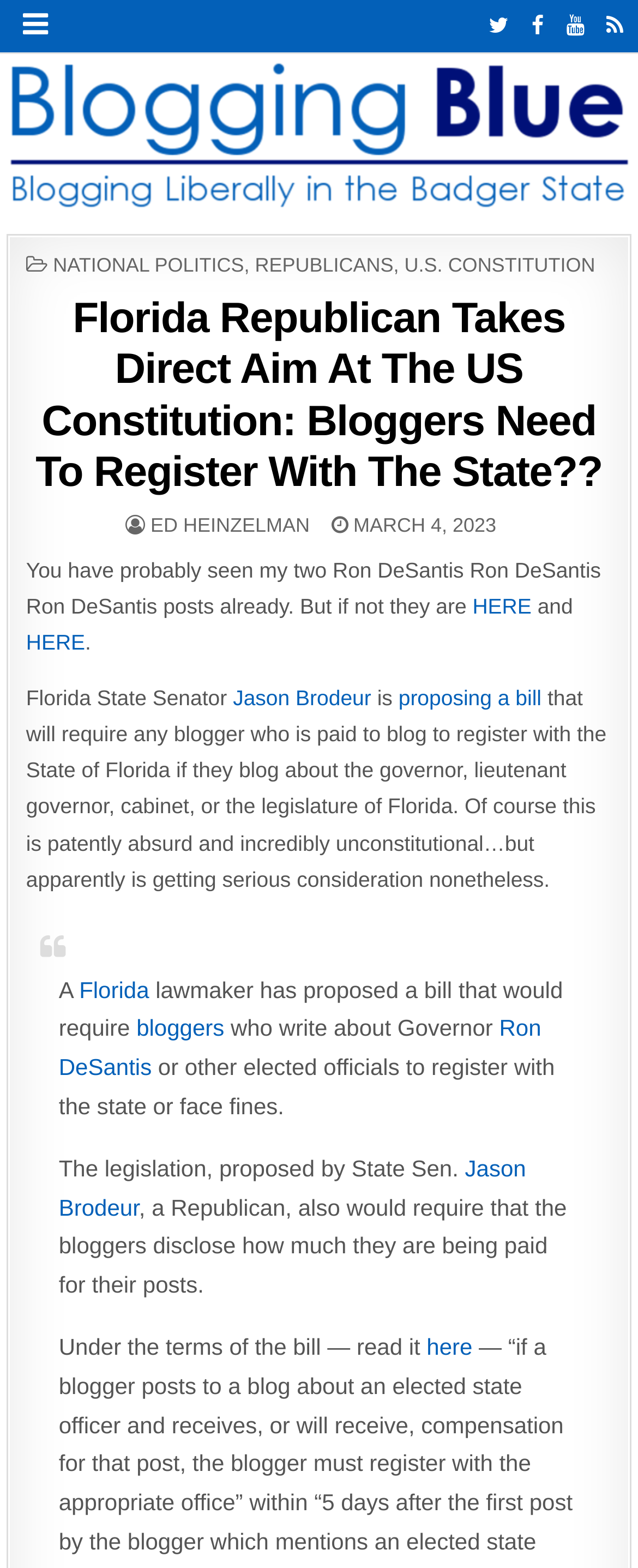Please indicate the bounding box coordinates of the element's region to be clicked to achieve the instruction: "View post about NATIONAL POLITICS". Provide the coordinates as four float numbers between 0 and 1, i.e., [left, top, right, bottom].

[0.083, 0.162, 0.382, 0.177]